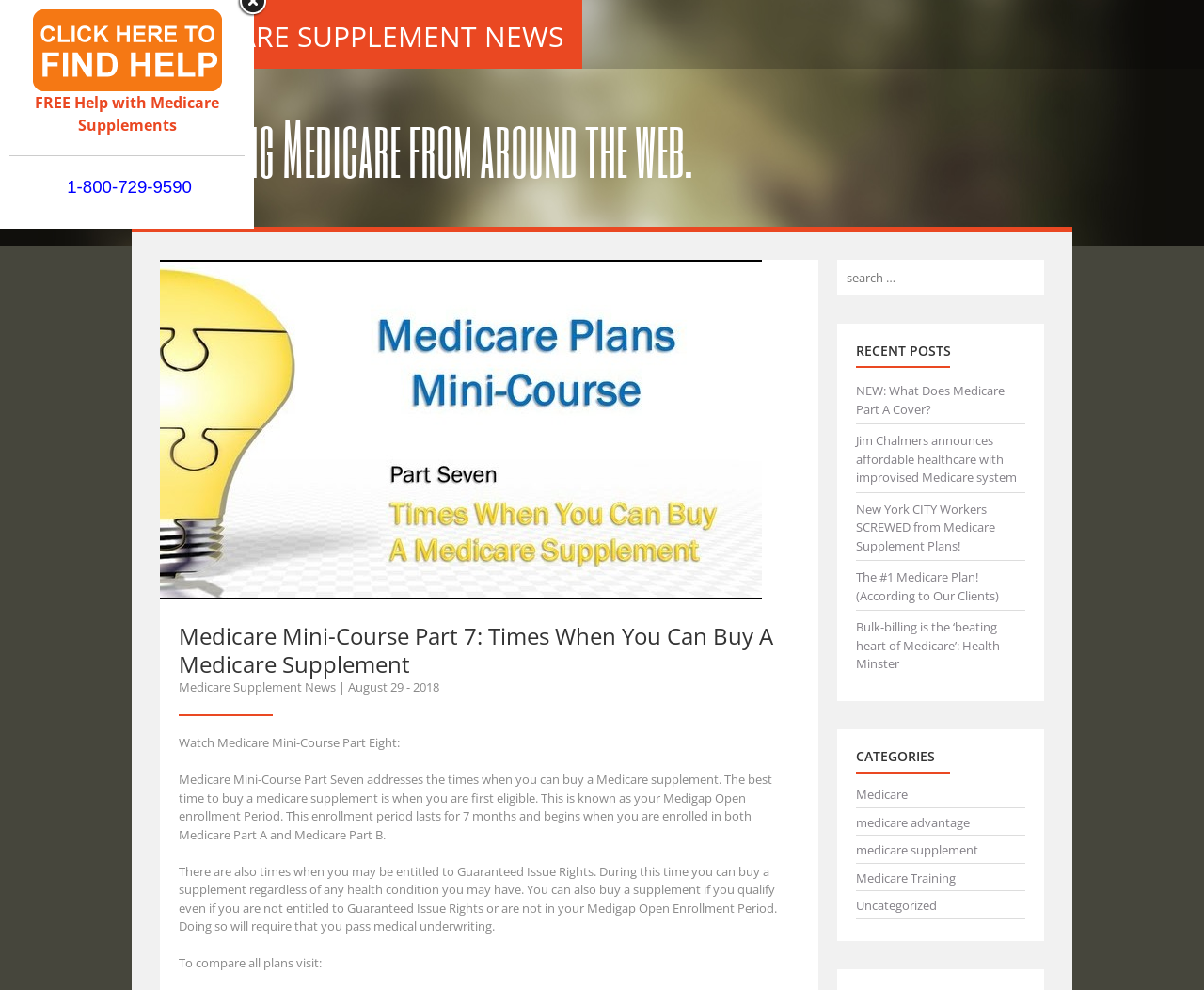Identify the bounding box for the UI element that is described as follows: "FREE Help with Medicare Supplements".

[0.029, 0.096, 0.182, 0.136]